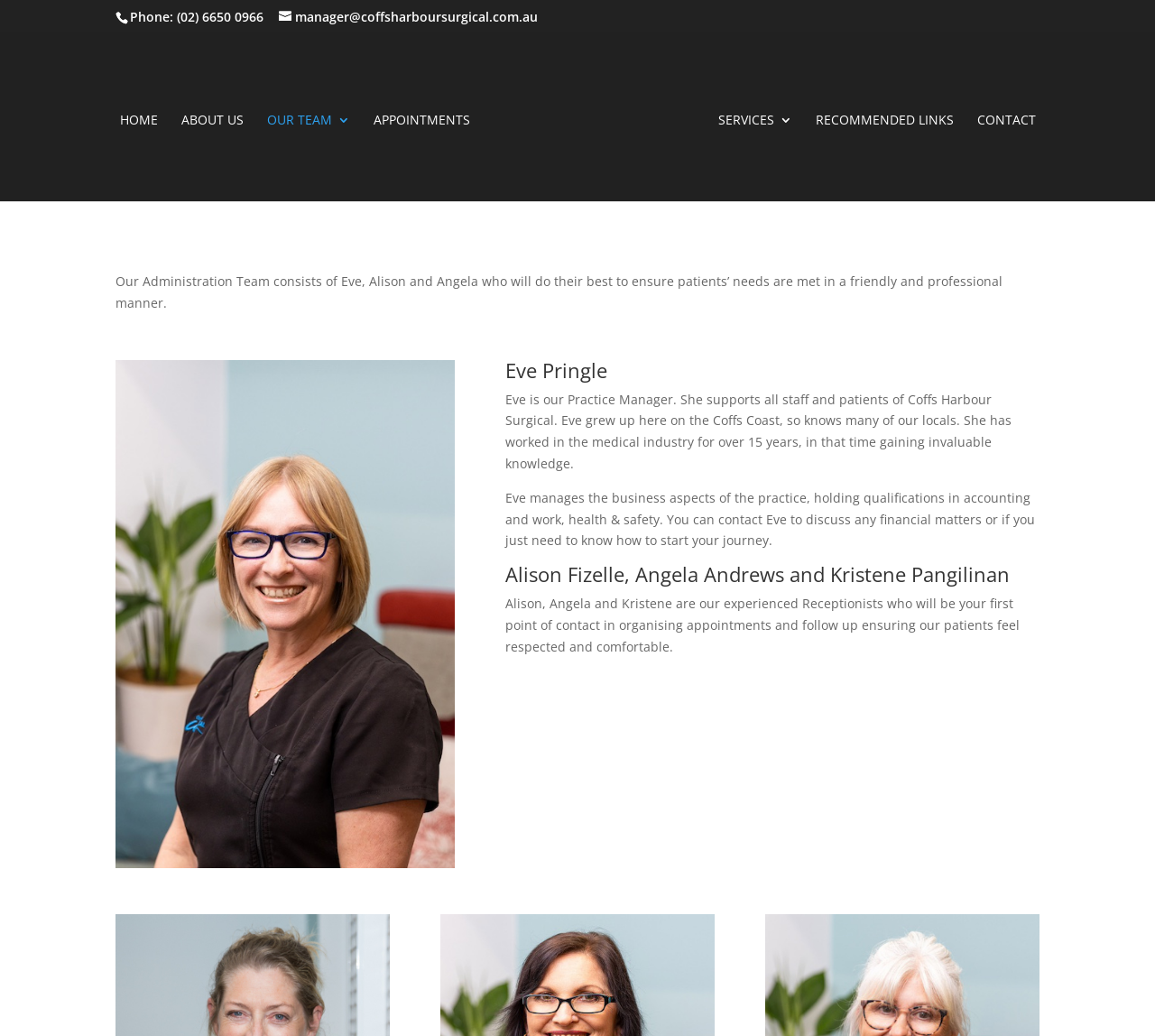Locate the bounding box coordinates of the element to click to perform the following action: 'Go to the APPOINTMENTS page'. The coordinates should be given as four float values between 0 and 1, in the form of [left, top, right, bottom].

[0.323, 0.11, 0.407, 0.194]